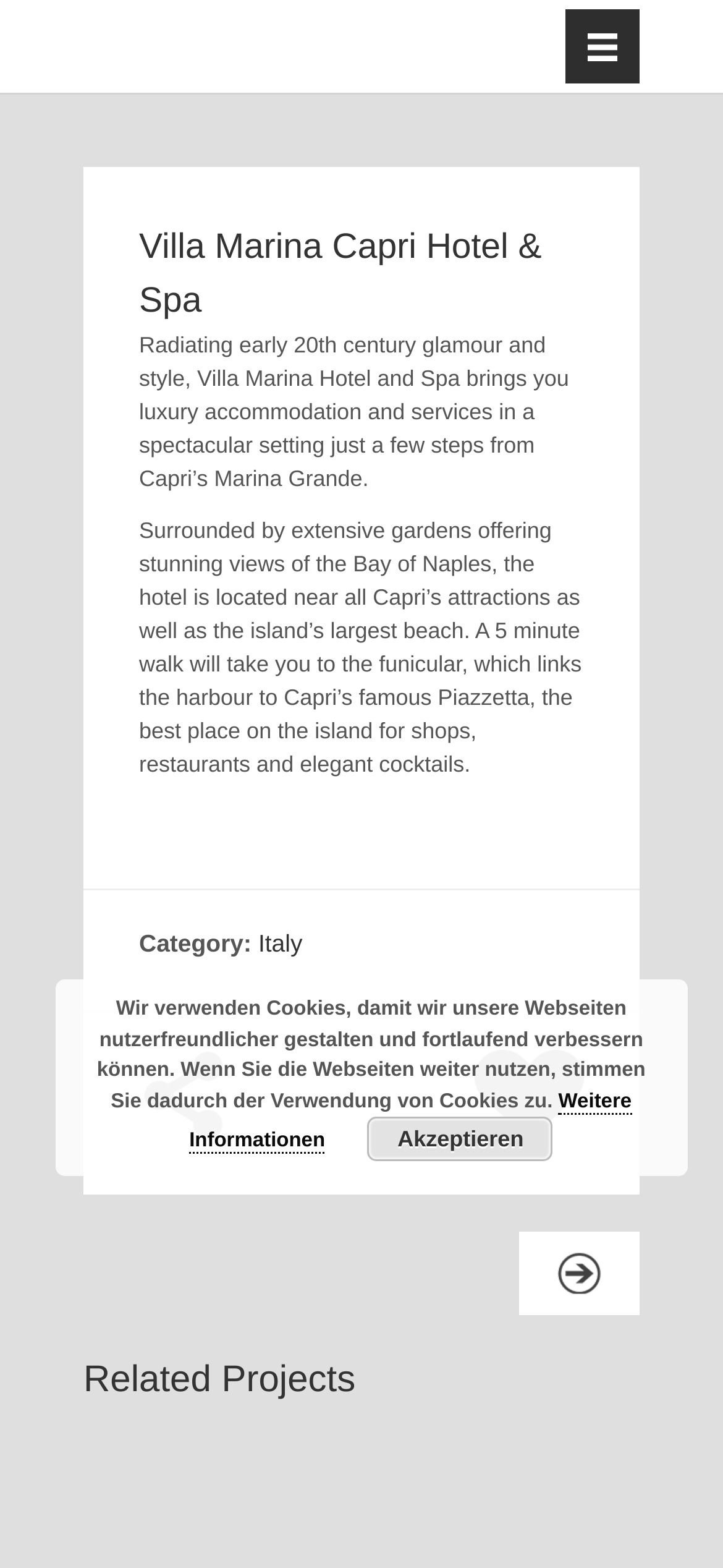Using the description: "Titanic Deluxe", identify the bounding box of the corresponding UI element in the screenshot.

[0.167, 0.776, 0.49, 0.802]